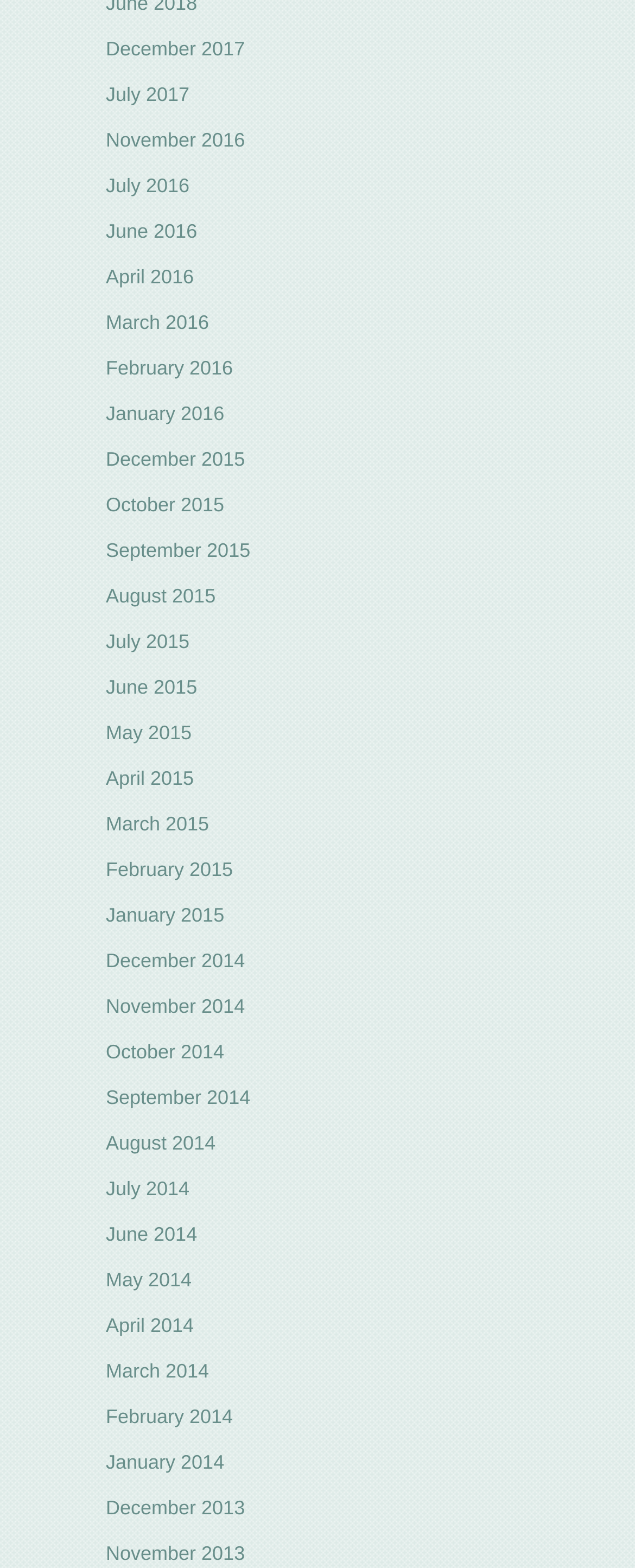Identify the bounding box coordinates of the element that should be clicked to fulfill this task: "View December 2017 archives". The coordinates should be provided as four float numbers between 0 and 1, i.e., [left, top, right, bottom].

[0.167, 0.024, 0.386, 0.039]